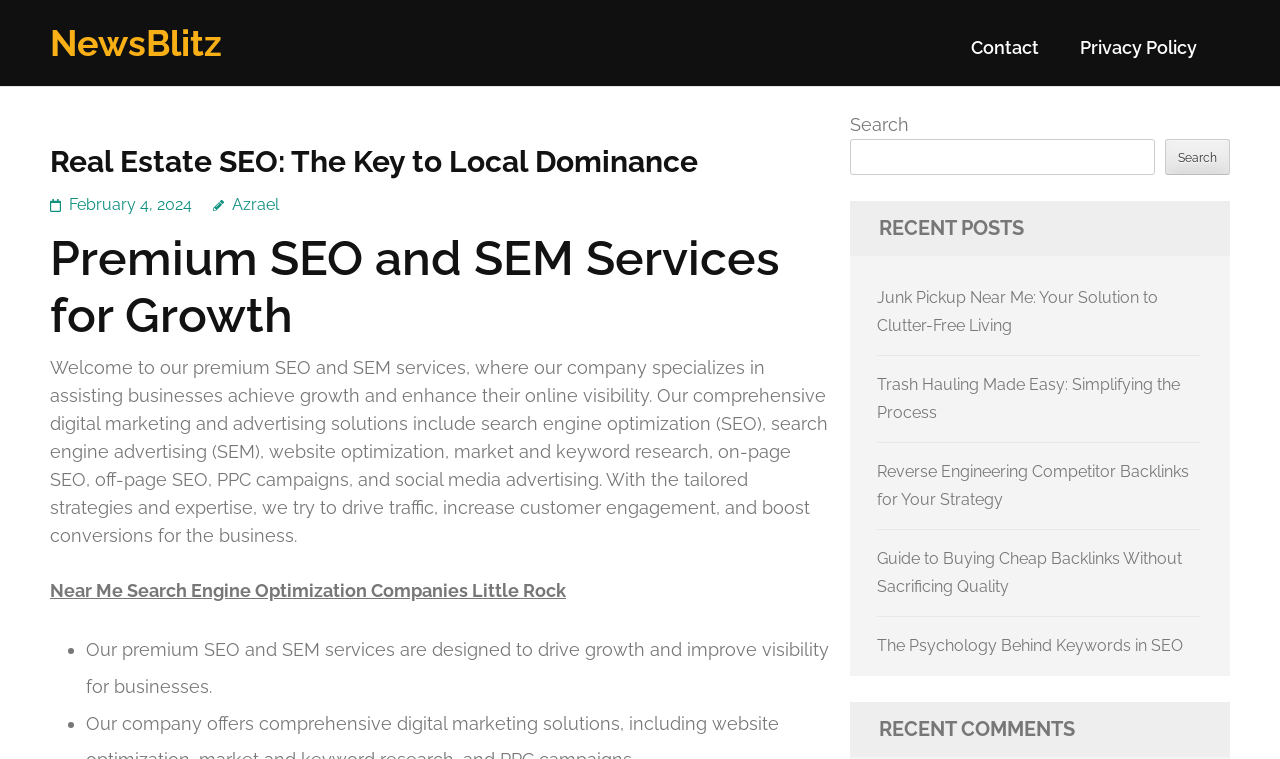Determine the bounding box coordinates for the region that must be clicked to execute the following instruction: "Contact us".

[0.759, 0.049, 0.812, 0.1]